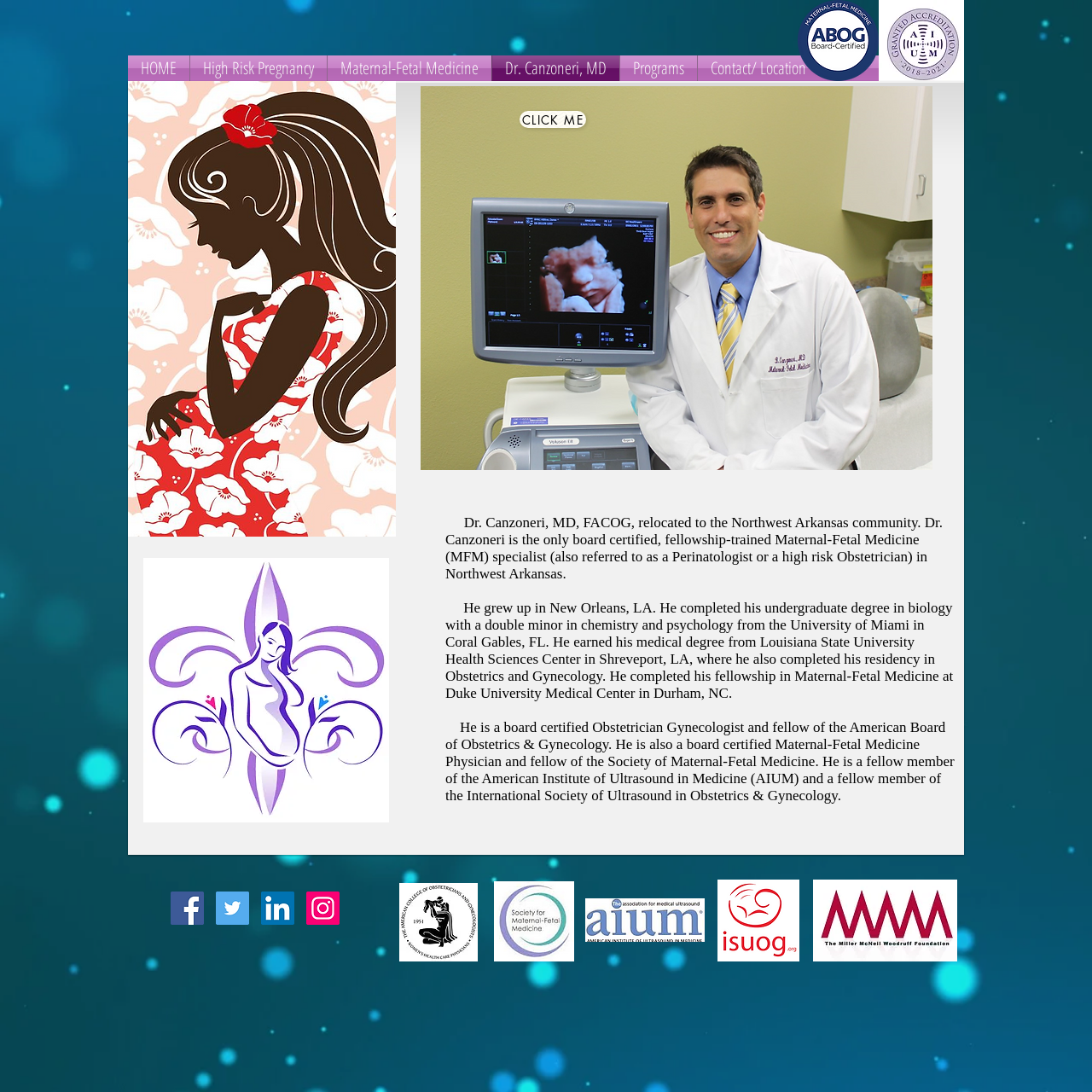Determine the bounding box coordinates of the clickable element necessary to fulfill the instruction: "Click on the Facebook Social Icon". Provide the coordinates as four float numbers within the 0 to 1 range, i.e., [left, top, right, bottom].

[0.156, 0.816, 0.187, 0.847]